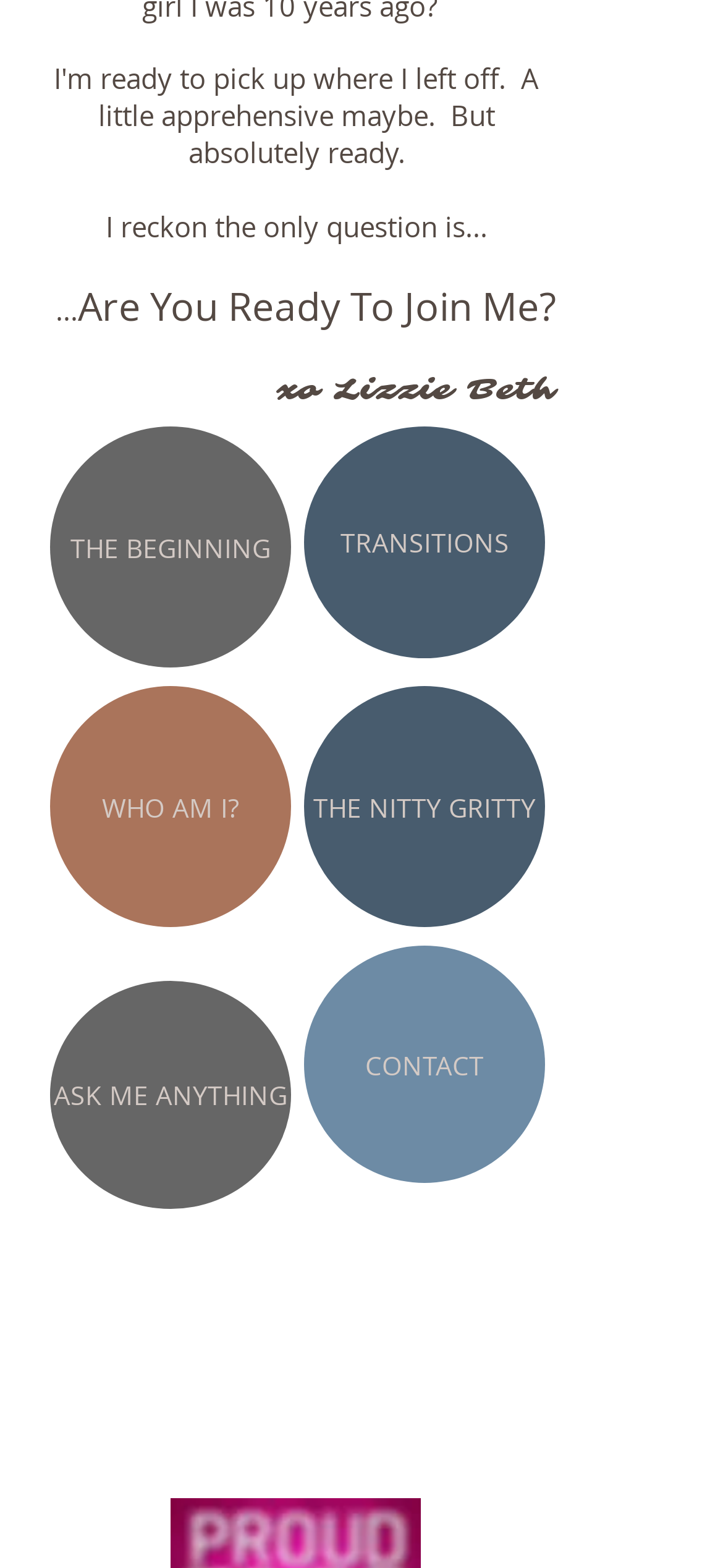Using the provided element description: "parent_node: First Name name="MMERGE1"", identify the bounding box coordinates. The coordinates should be four floats between 0 and 1 in the order [left, top, right, bottom].

None